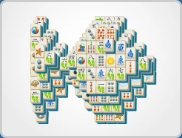What is the color of the backdrop?
Examine the image and provide an in-depth answer to the question.

The backdrop is a soft and light color, which enhances the vividness of the tiles and creates a visually appealing pattern, making the game more engaging and inviting to players.